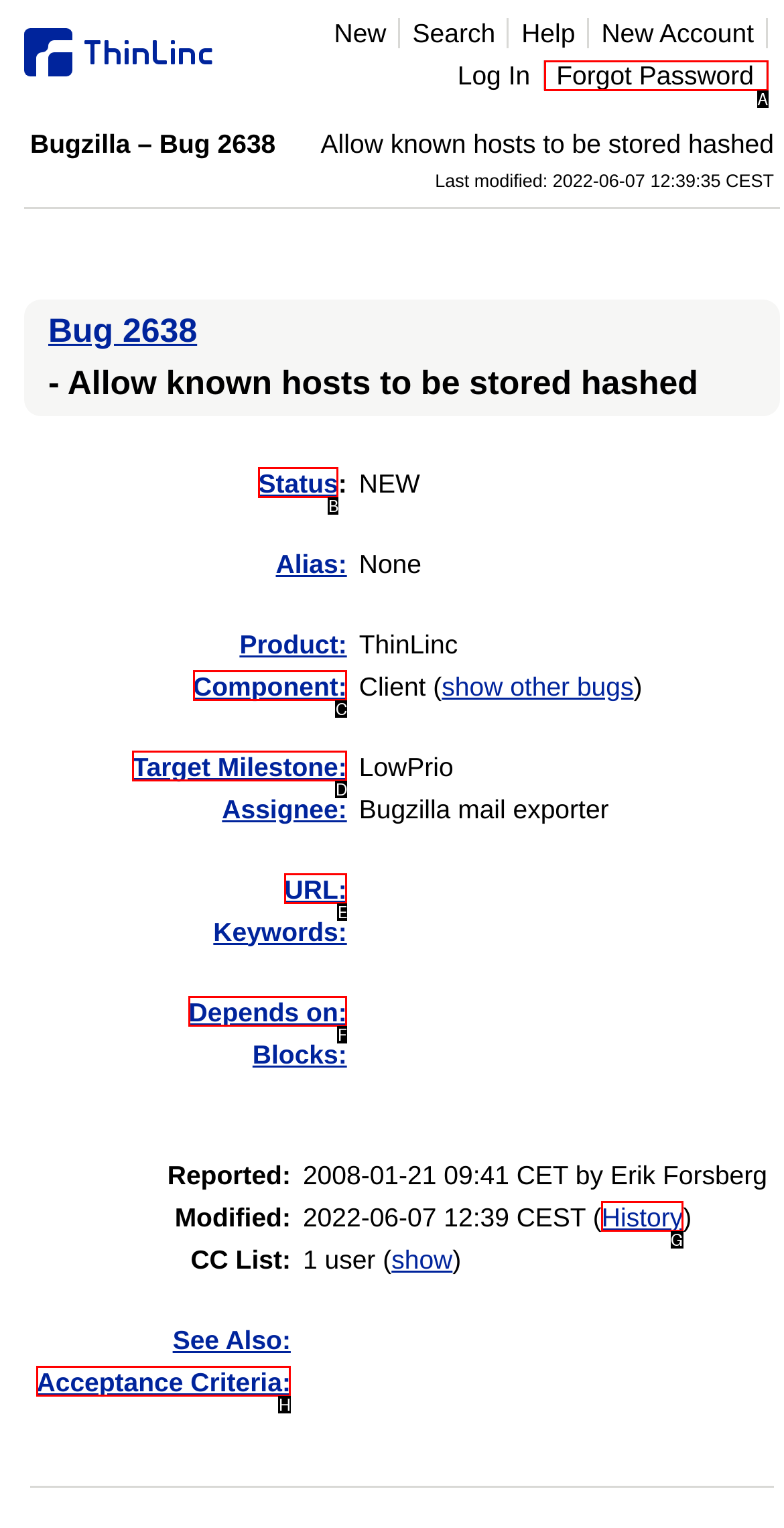Choose the option that best matches the description: Depends on:
Indicate the letter of the matching option directly.

F